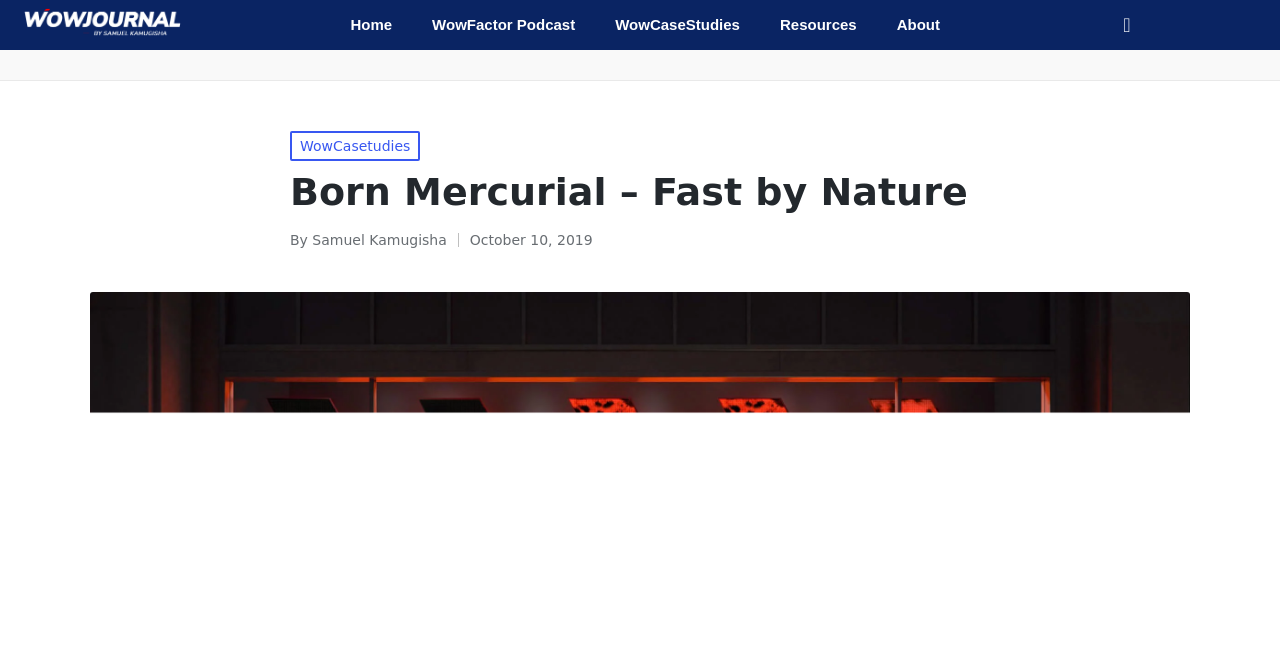Given the content of the image, can you provide a detailed answer to the question?
When was the article published?

The article was published on October 10, 2019, as indicated by the StaticText 'October 10, 2019' located below the heading 'Born Mercurial – Fast by Nature'.